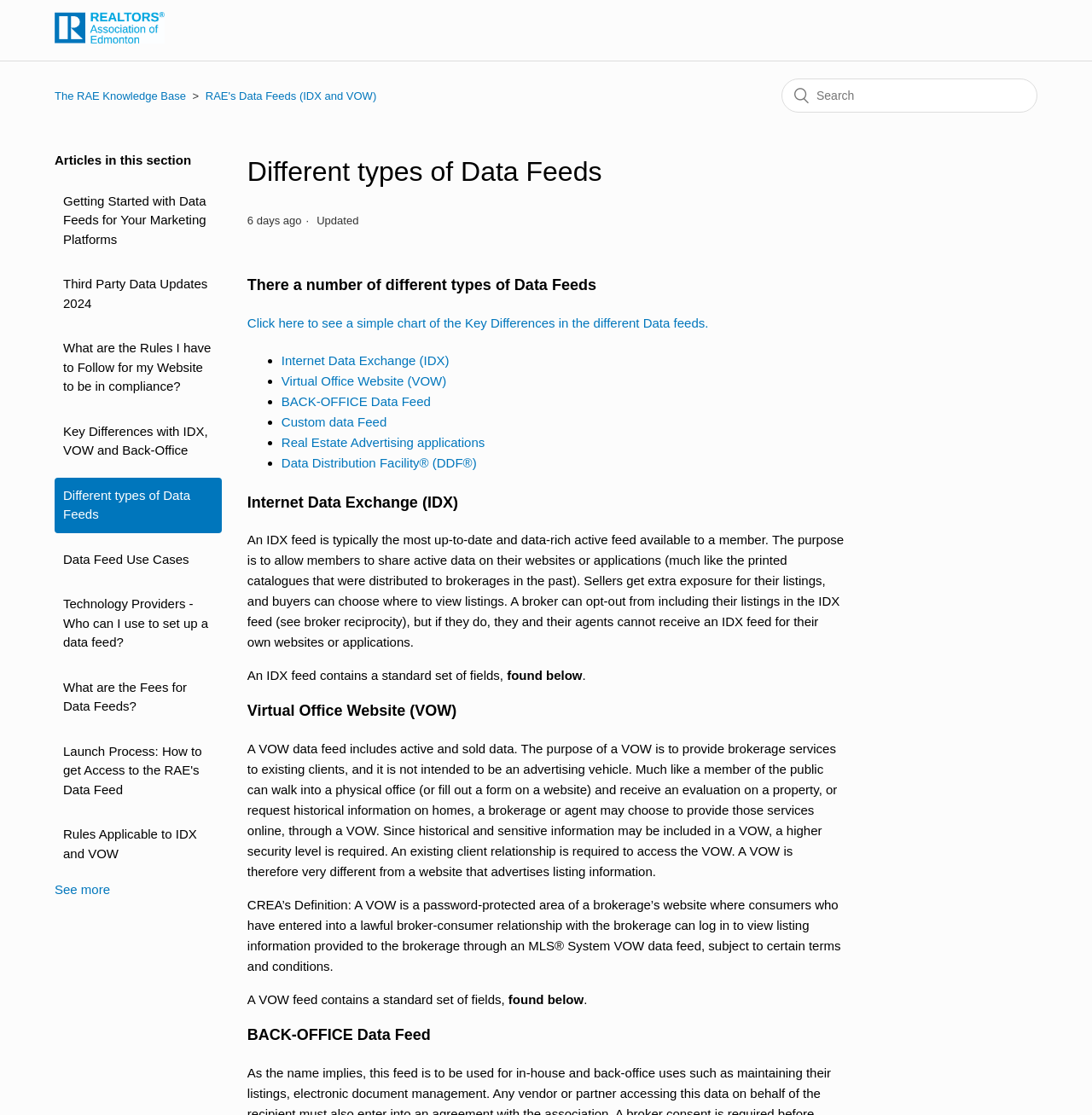Explain the webpage in detail, including its primary components.

The webpage is about different types of data feeds, specifically focusing on the key differences between them. At the top left corner, there is a link to the RAE Knowledge Base Help Center home page, accompanied by an image. Below this, there is a list of items, including a link to RAE's Data Feeds (IDX and VOW) and a search bar.

On the left side of the page, there is a section titled "Articles in this section" with multiple links to various articles related to data feeds, such as "Getting Started with Data Feeds for Your Marketing Platforms" and "Key Differences with IDX, VOW and Back-Office". 

In the main content area, there is a heading "Different types of Data Feeds" followed by a brief description and a link to a simple chart comparing the key differences between the data feeds. Below this, there is a list of different types of data feeds, including Internet Data Exchange (IDX), Virtual Office Website (VOW), BACK-OFFICE Data Feed, and others.

Each type of data feed has a detailed description, with headings and paragraphs explaining their purposes, features, and differences. For example, the IDX feed is described as the most up-to-date and data-rich active feed available to a member, while the VOW feed includes active and sold data and is intended to provide brokerage services to existing clients.

Throughout the page, there are multiple links, headings, and paragraphs providing detailed information about the different types of data feeds.